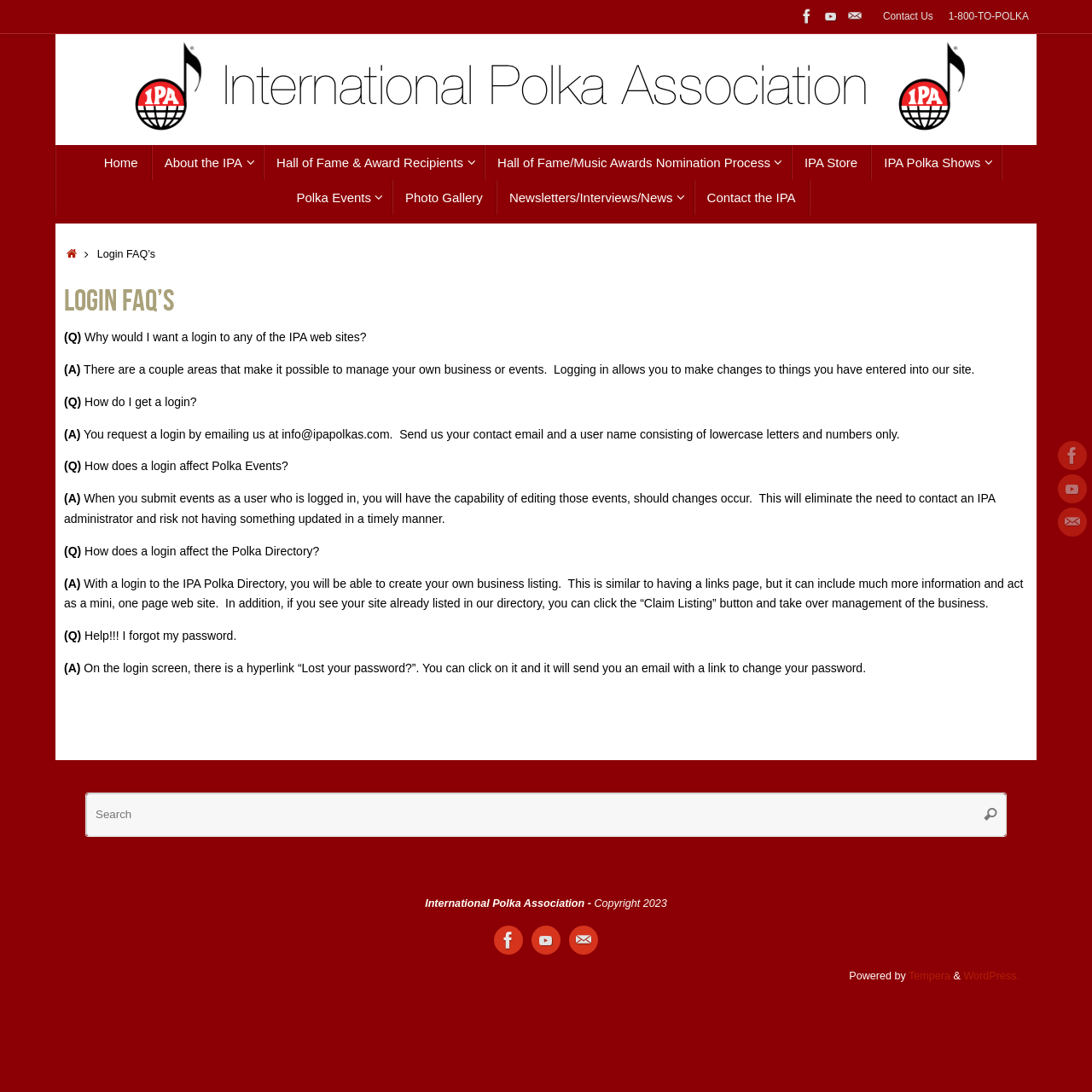What is the benefit of logging in for Polka Events?
Utilize the information in the image to give a detailed answer to the question.

When you submit events as a logged-in user, you will have the capability of editing those events, should changes occur, which eliminates the need to contact an IPA administrator and risk not having something updated in a timely manner.